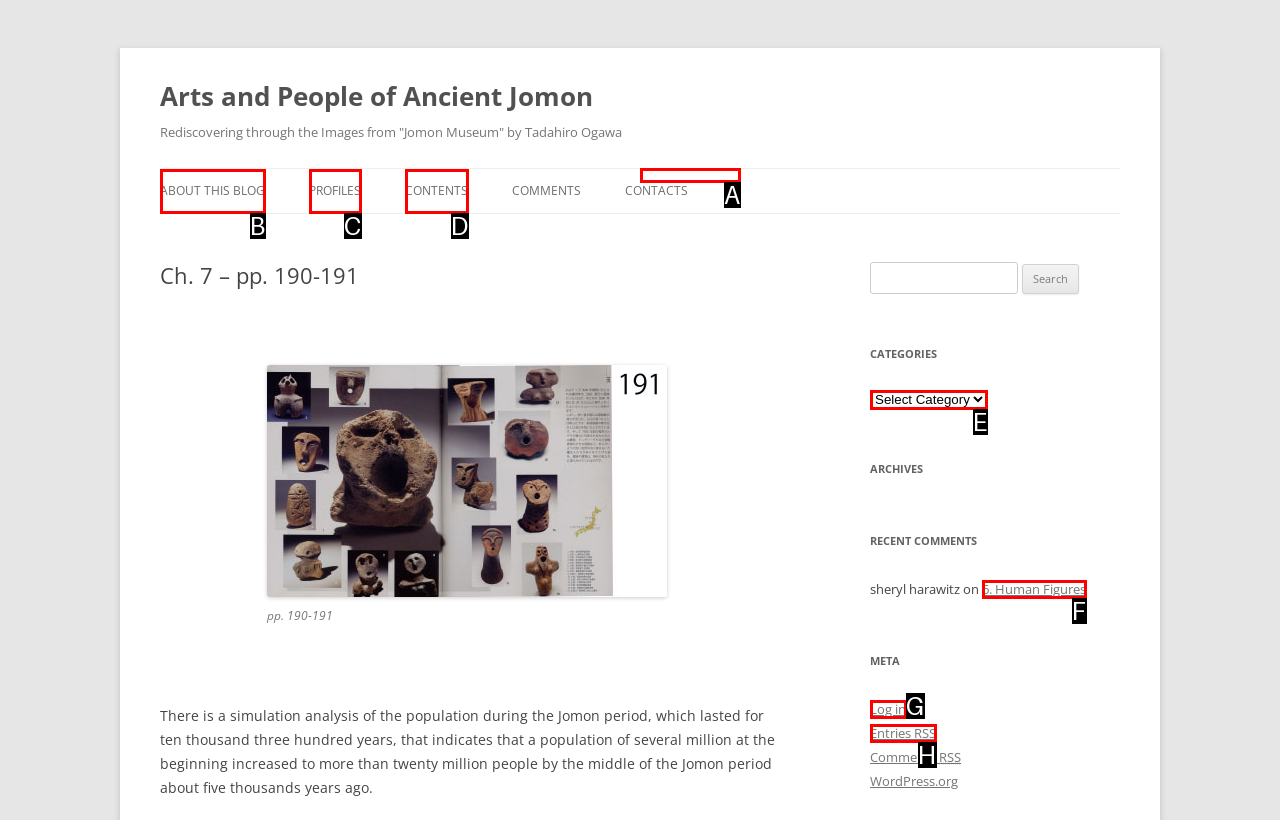Provide the letter of the HTML element that you need to click on to perform the task: Log in.
Answer with the letter corresponding to the correct option.

G